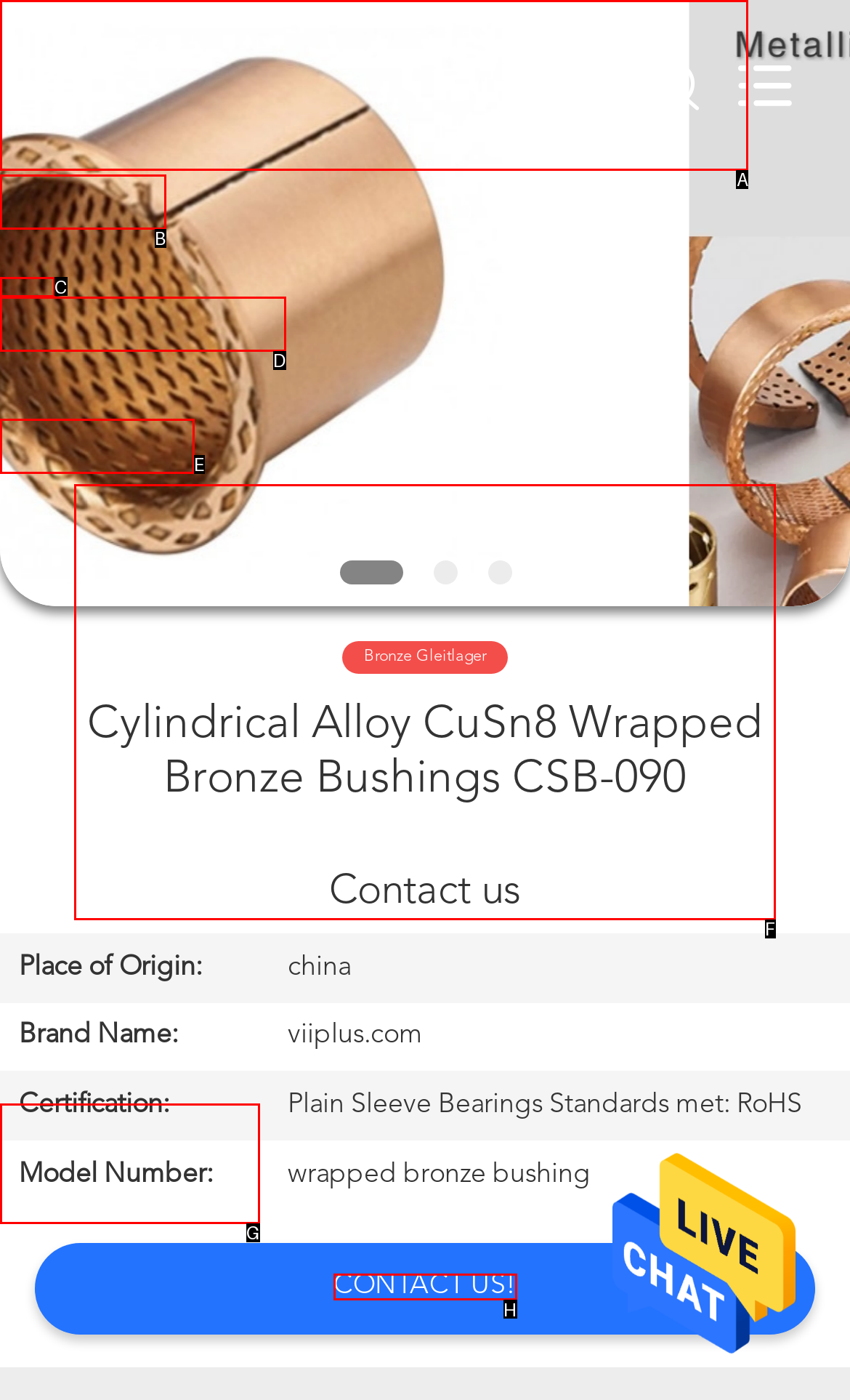Determine the letter of the UI element that will complete the task: Read Nondiscrimination notice
Reply with the corresponding letter.

None